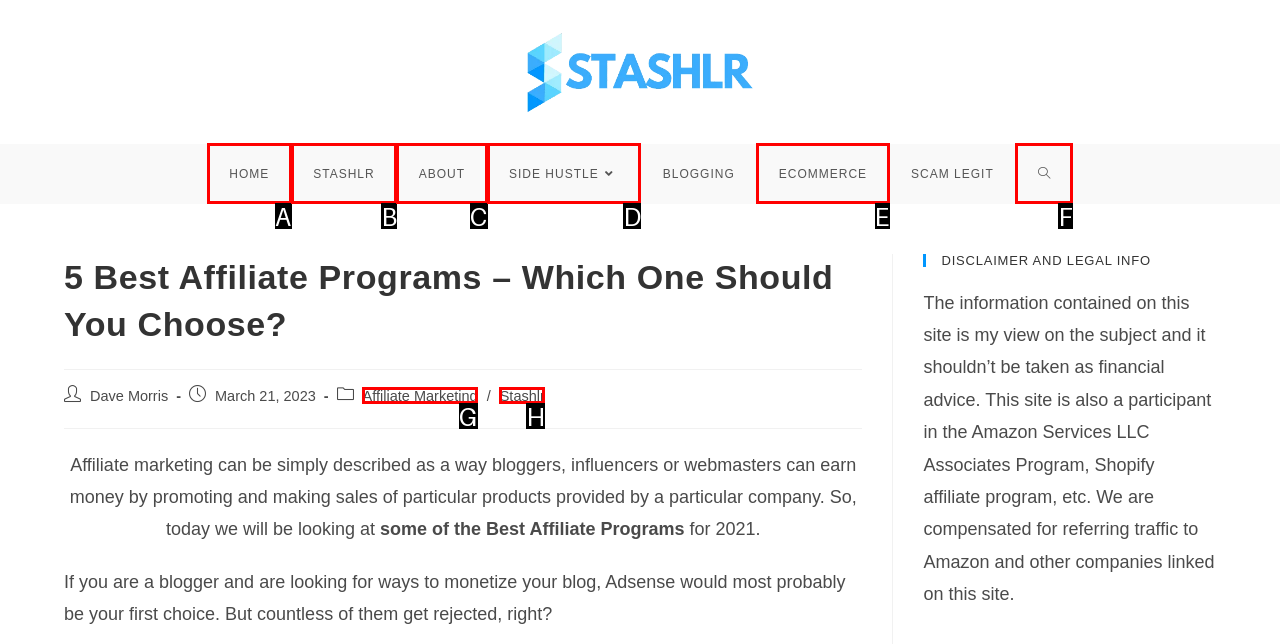Indicate which red-bounded element should be clicked to perform the task: Visit the Affiliate Marketing category Answer with the letter of the correct option.

G